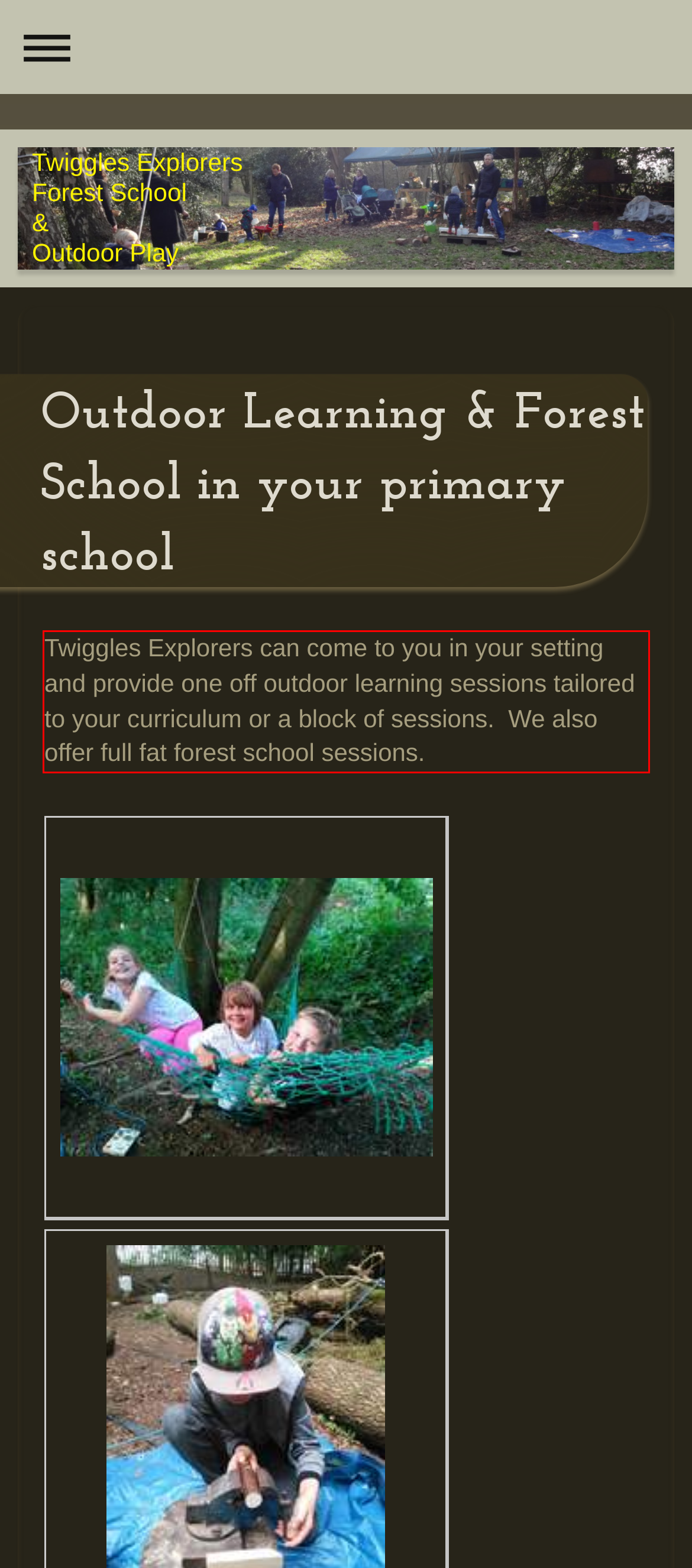Identify and extract the text within the red rectangle in the screenshot of the webpage.

Twiggles Explorers can come to you in your setting and provide one off outdoor learning sessions tailored to your curriculum or a block of sessions. We also offer full fat forest school sessions.